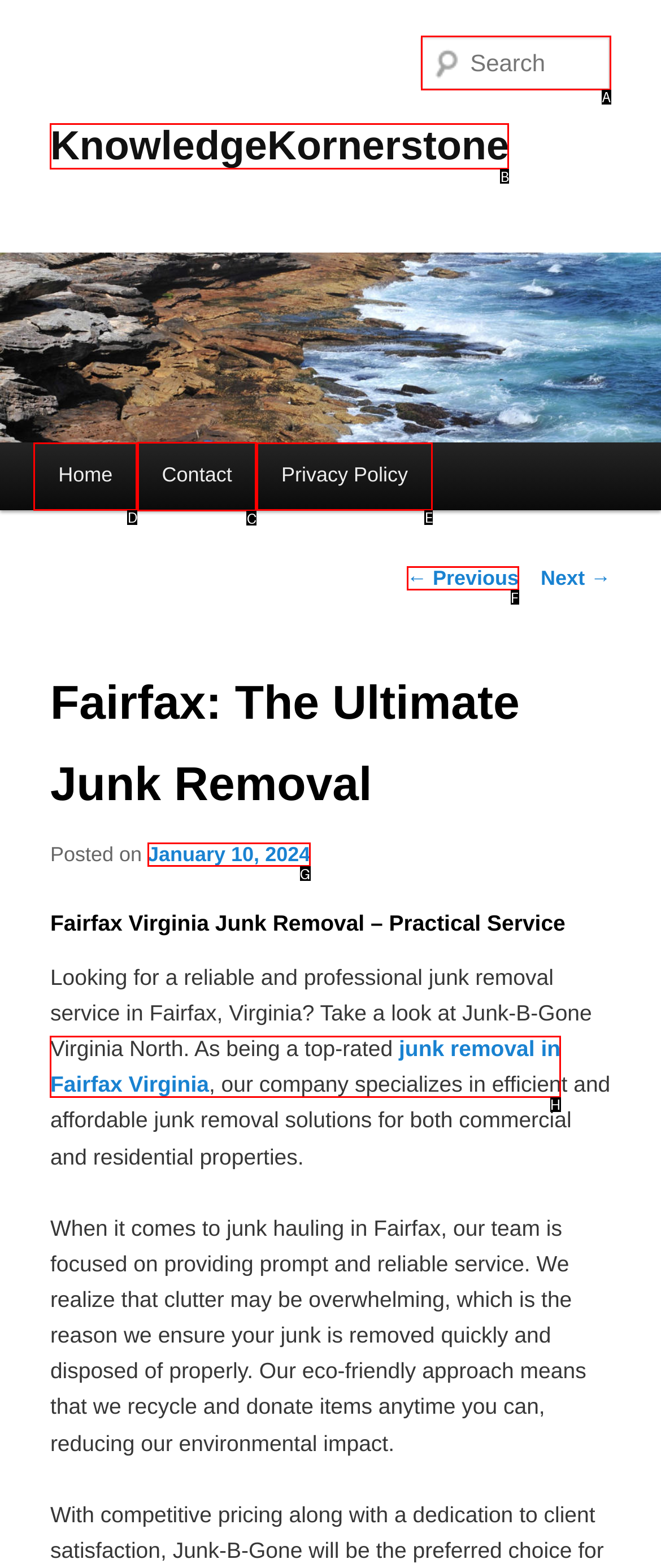Identify the correct letter of the UI element to click for this task: Contact us
Respond with the letter from the listed options.

C